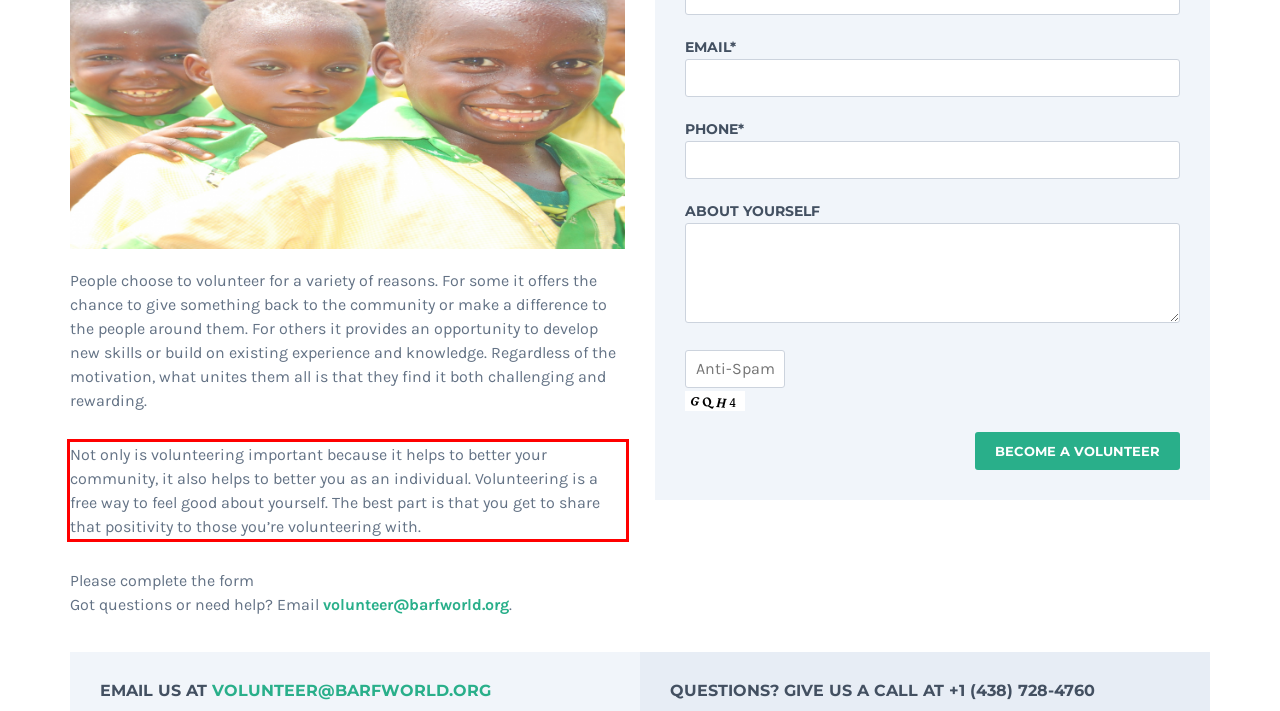You are provided with a screenshot of a webpage that includes a red bounding box. Extract and generate the text content found within the red bounding box.

Not only is volunteering important because it helps to better your community, it also helps to better you as an individual. Volunteering is a free way to feel good about yourself. The best part is that you get to share that positivity to those you’re volunteering with.